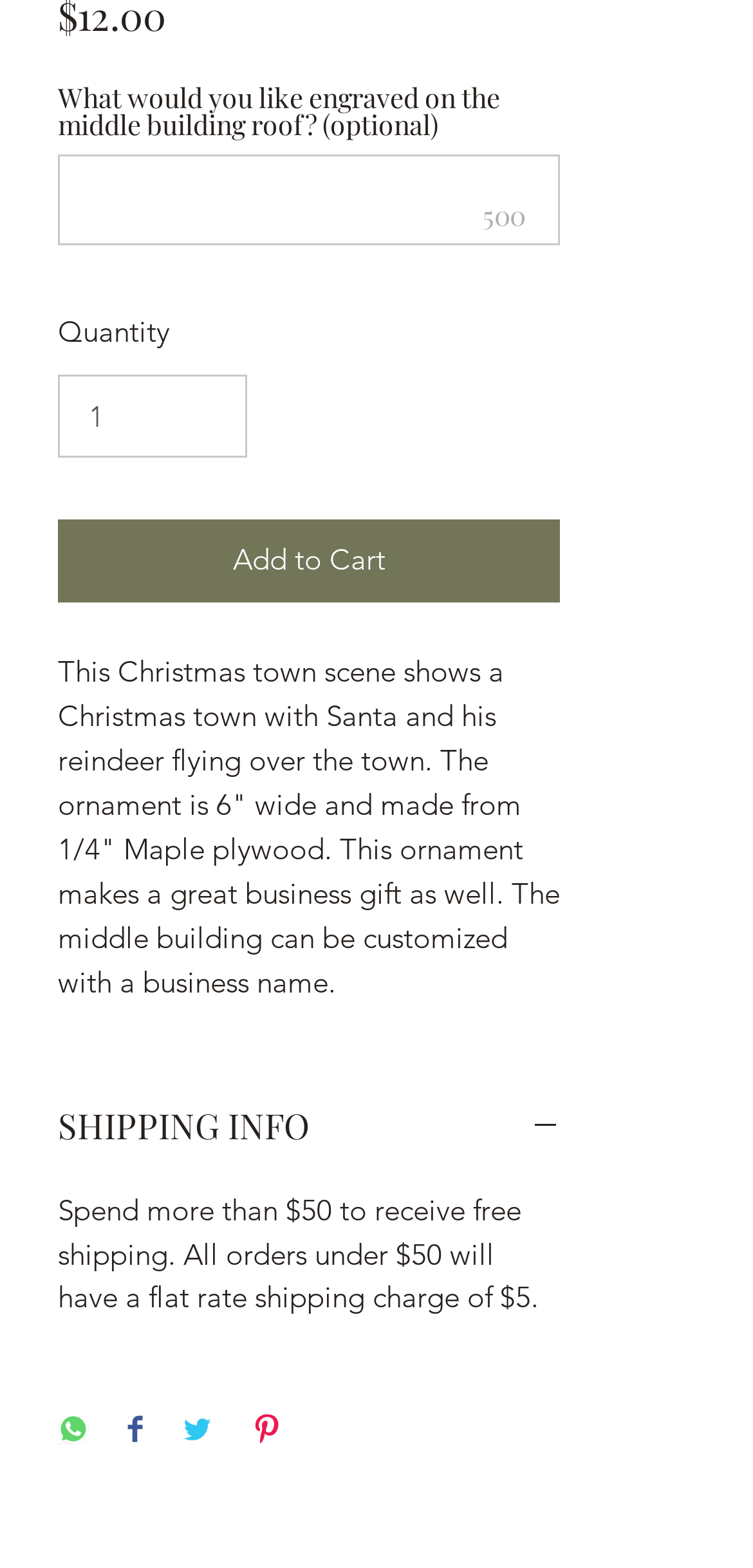Answer this question using a single word or a brief phrase:
What is the purpose of the middle building?

Customization